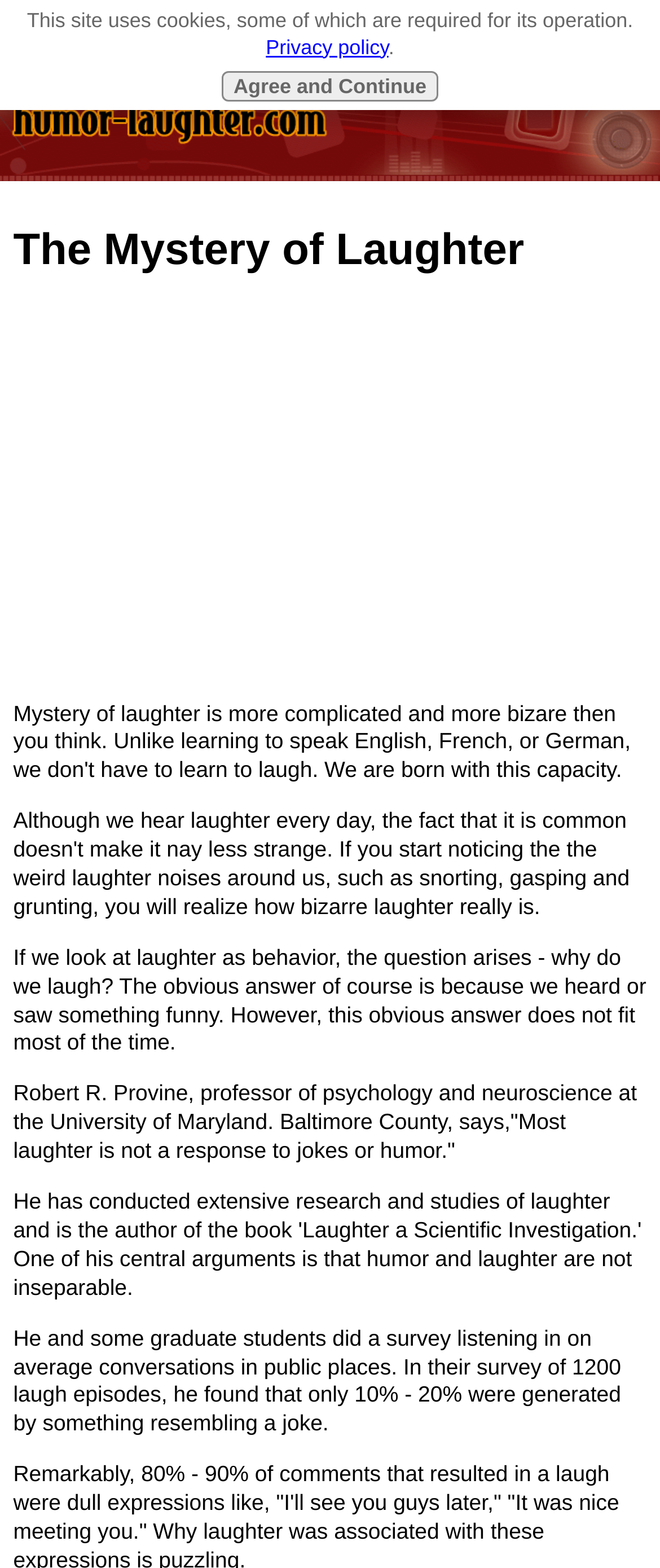Give a one-word or short-phrase answer to the following question: 
Where did the survey on laughter take place?

Public places